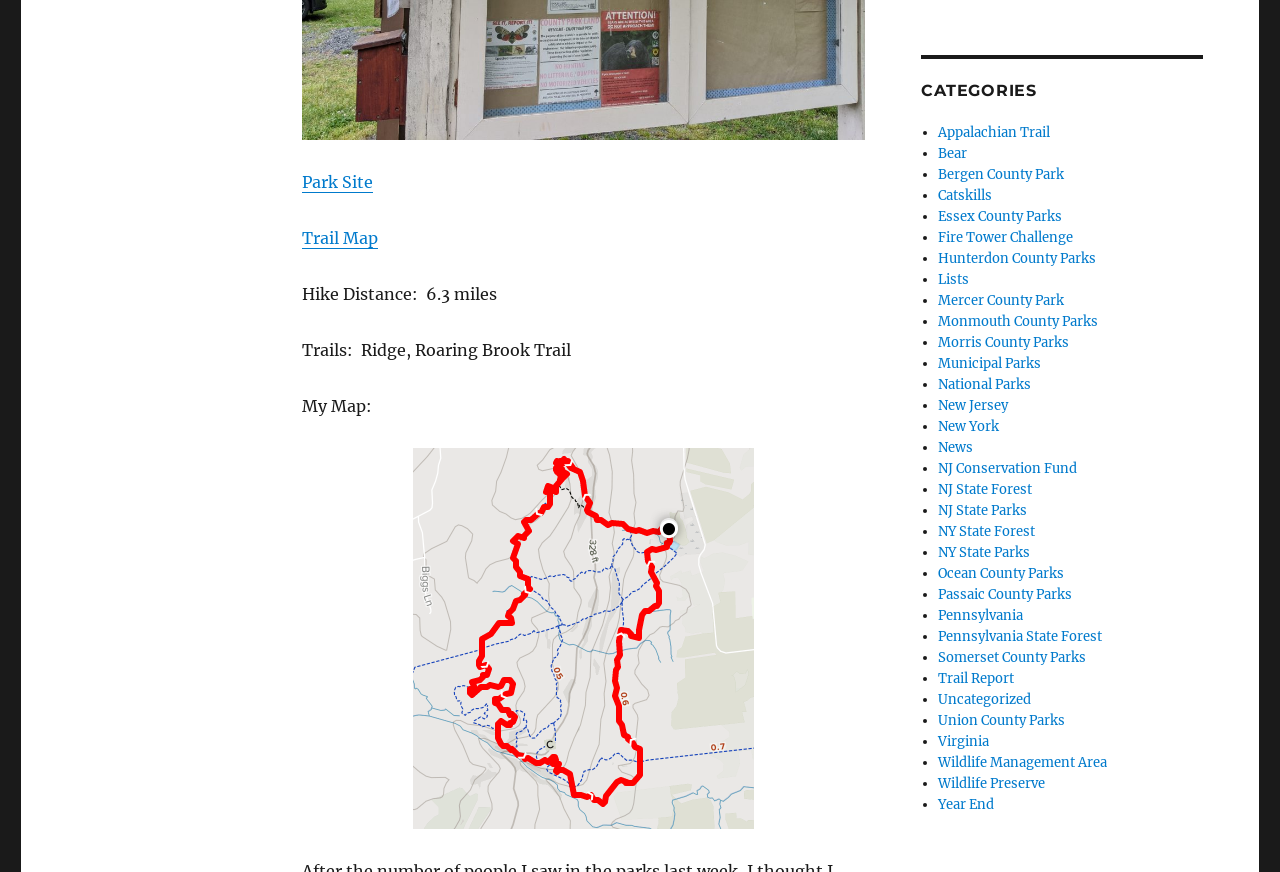Could you specify the bounding box coordinates for the clickable section to complete the following instruction: "Check 'Trail Report'"?

[0.733, 0.768, 0.792, 0.788]